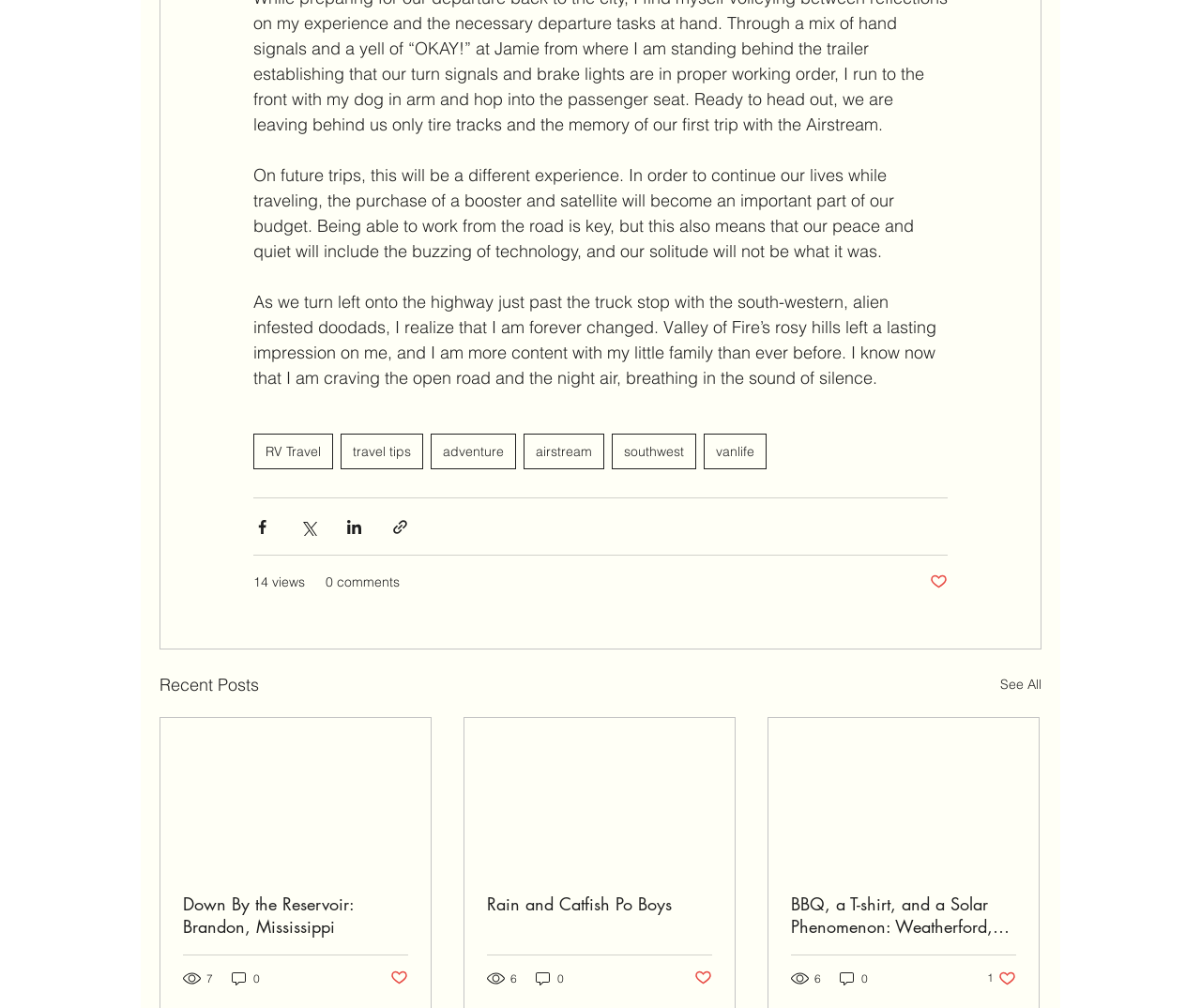Based on the visual content of the image, answer the question thoroughly: What is the theme of the posts on this webpage?

The posts on the webpage describe the author's travel experiences, including visits to specific locations, such as Valley of Fire, and the challenges and joys of traveling.